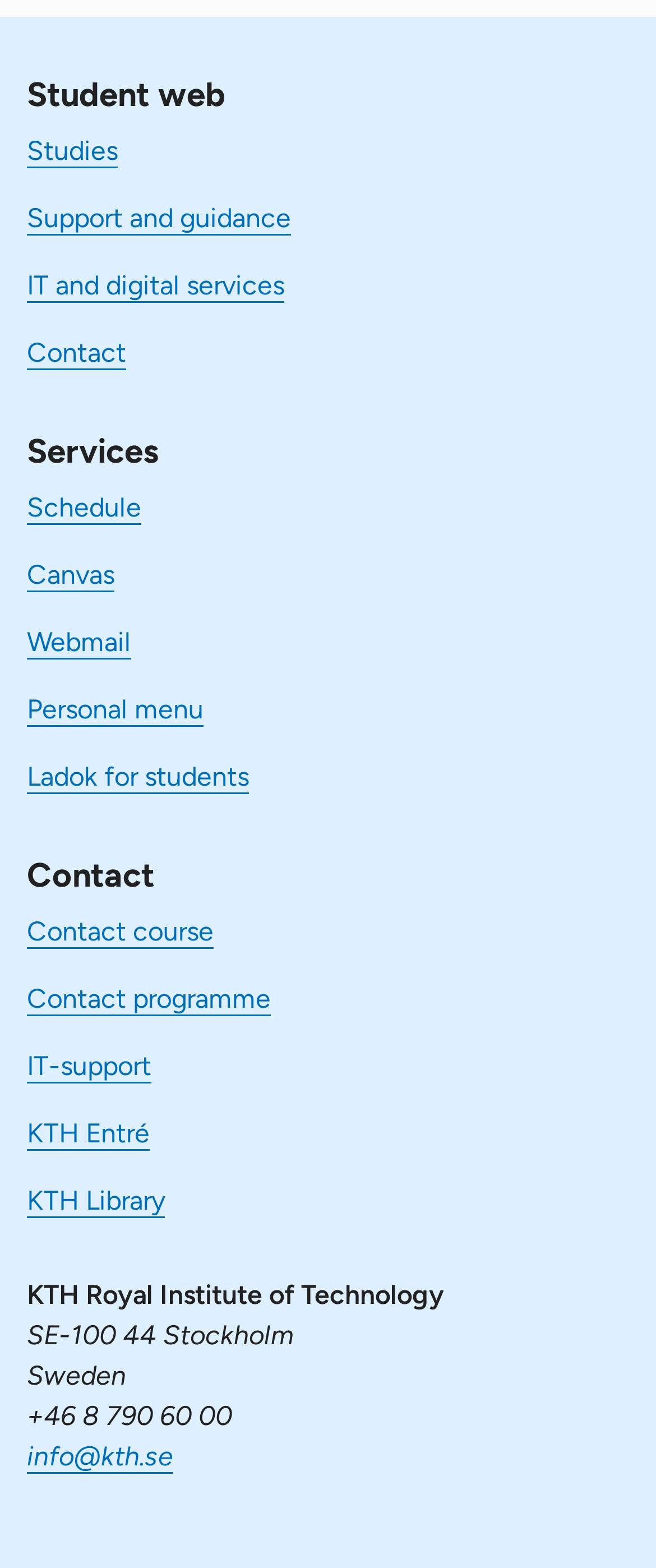What is the location of the institution?
Based on the image, provide a one-word or brief-phrase response.

Stockholm, Sweden